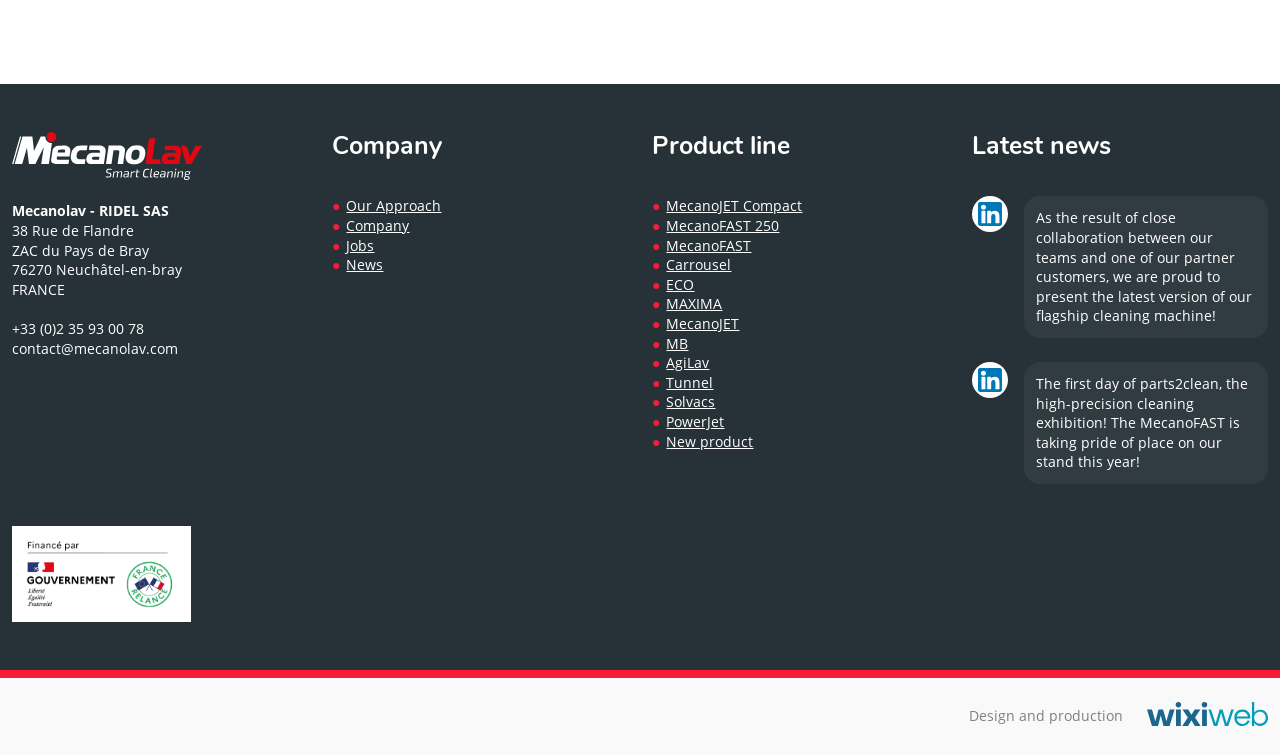Please specify the bounding box coordinates of the region to click in order to perform the following instruction: "Visit 'MecanoJET Compact'".

[0.521, 0.26, 0.627, 0.286]